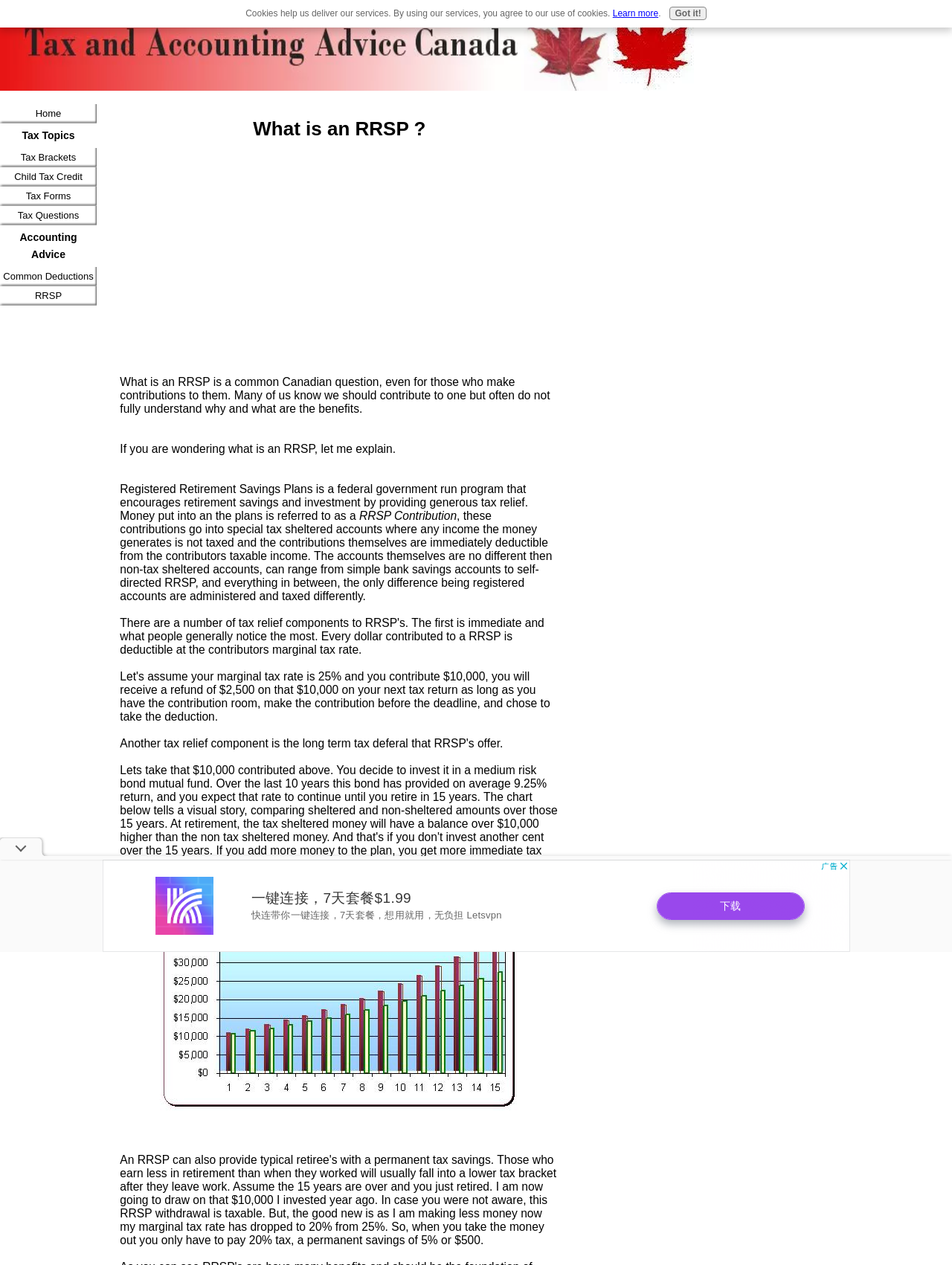What is the purpose of an RRSP?
Please answer the question with a detailed and comprehensive explanation.

The purpose of an RRSP is for retirement savings and investment, as mentioned in the static text element 'Registered Retirement Savings Plans is a federal government run program that encourages retirement savings and investment by providing generous tax relief'.